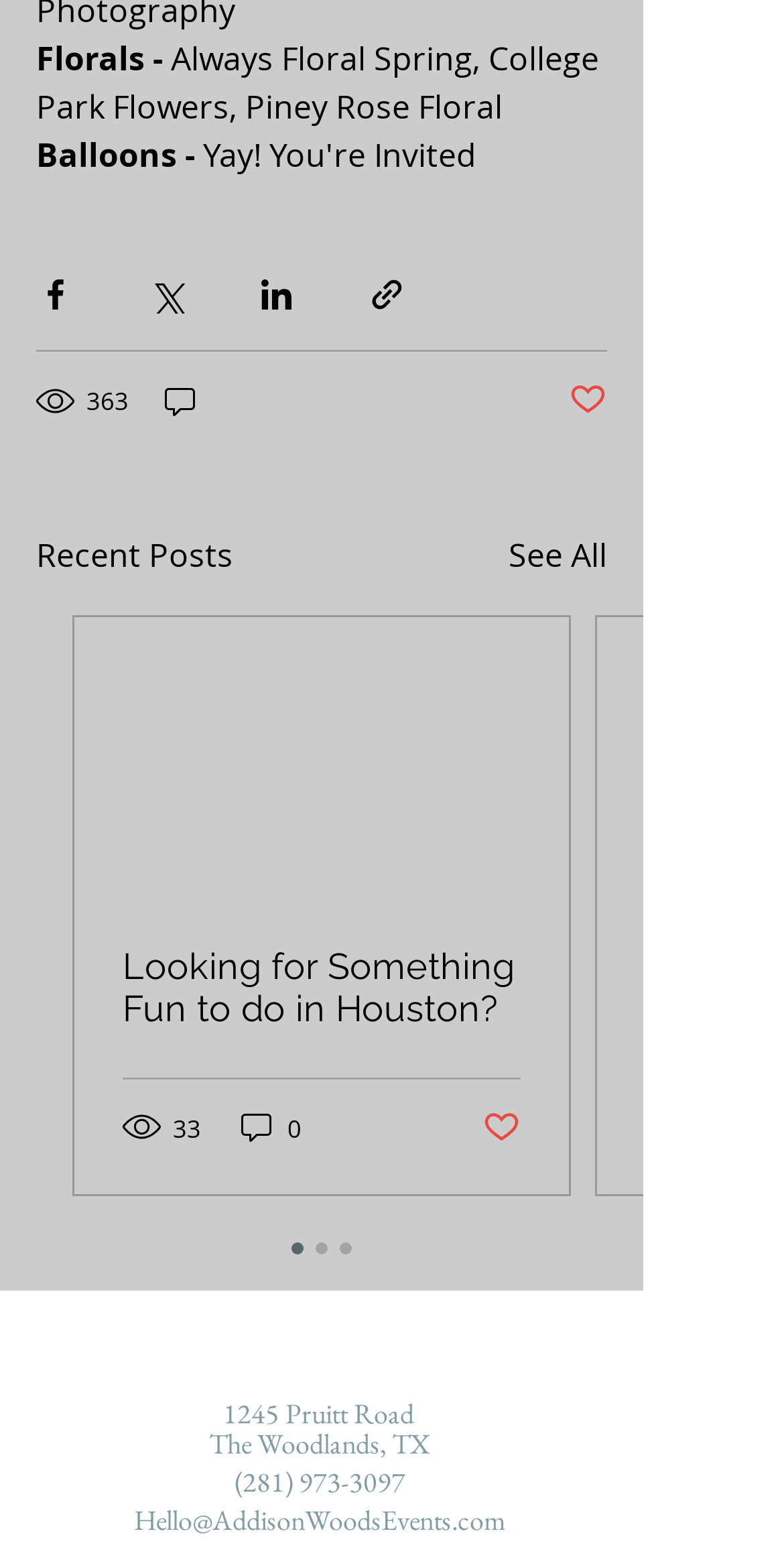Please determine the bounding box of the UI element that matches this description: See All. The coordinates should be given as (top-left x, top-left y, bottom-right x, bottom-right y), with all values between 0 and 1.

[0.649, 0.34, 0.774, 0.371]